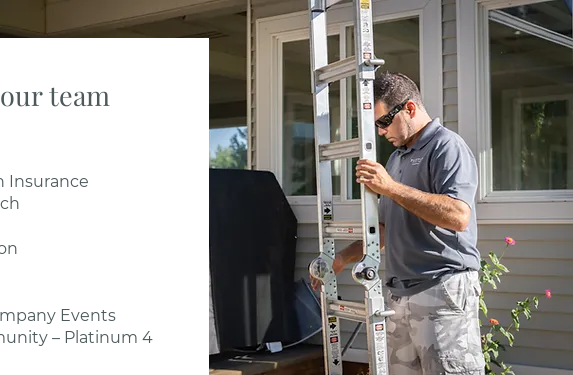Provide a brief response to the question below using a single word or phrase: 
What type of job is the worker preparing for?

Inspection or maintenance